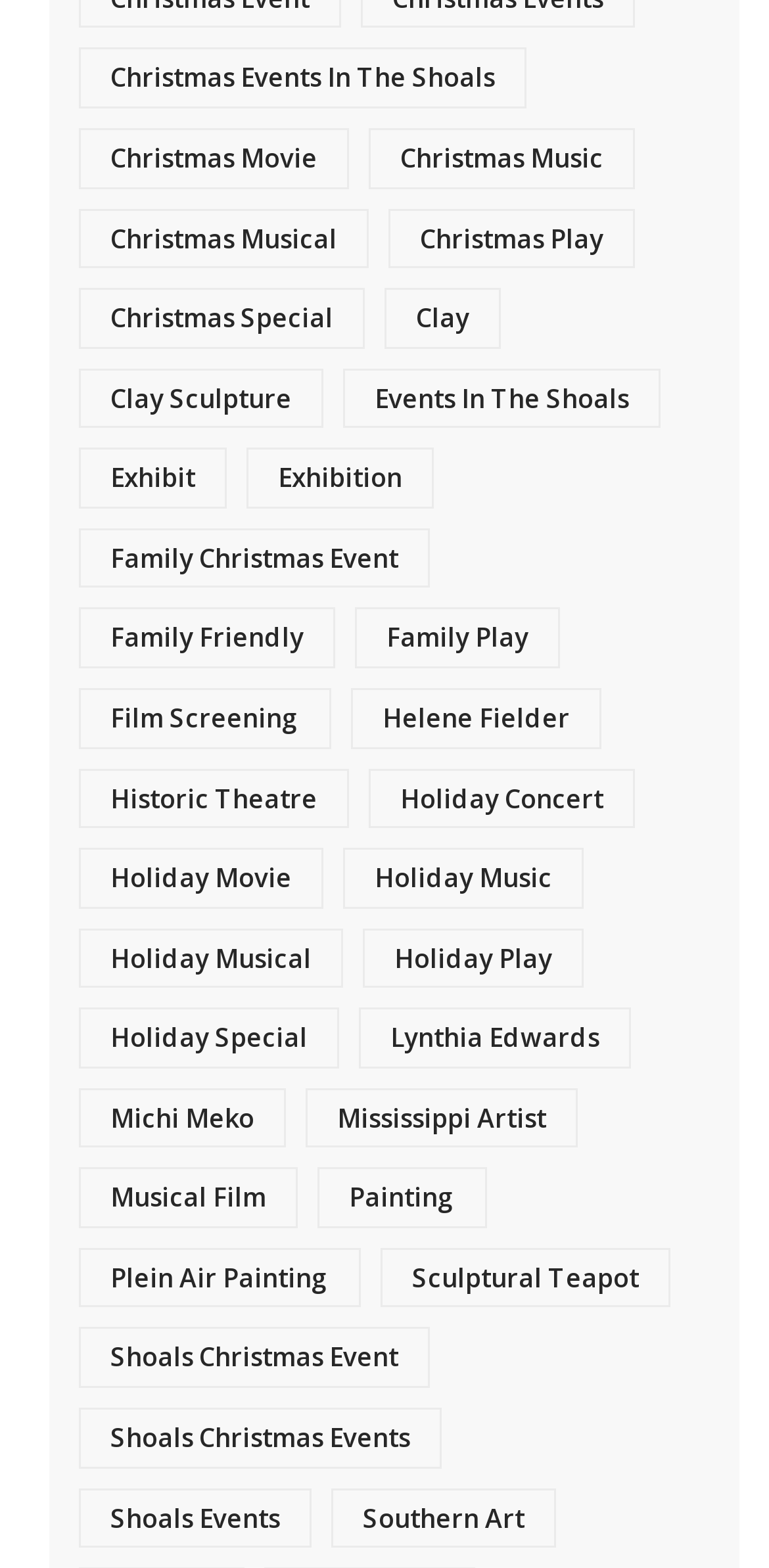From the given element description: "alt="Tanveer Apon"", find the bounding box for the UI element. Provide the coordinates as four float numbers between 0 and 1, in the order [left, top, right, bottom].

None